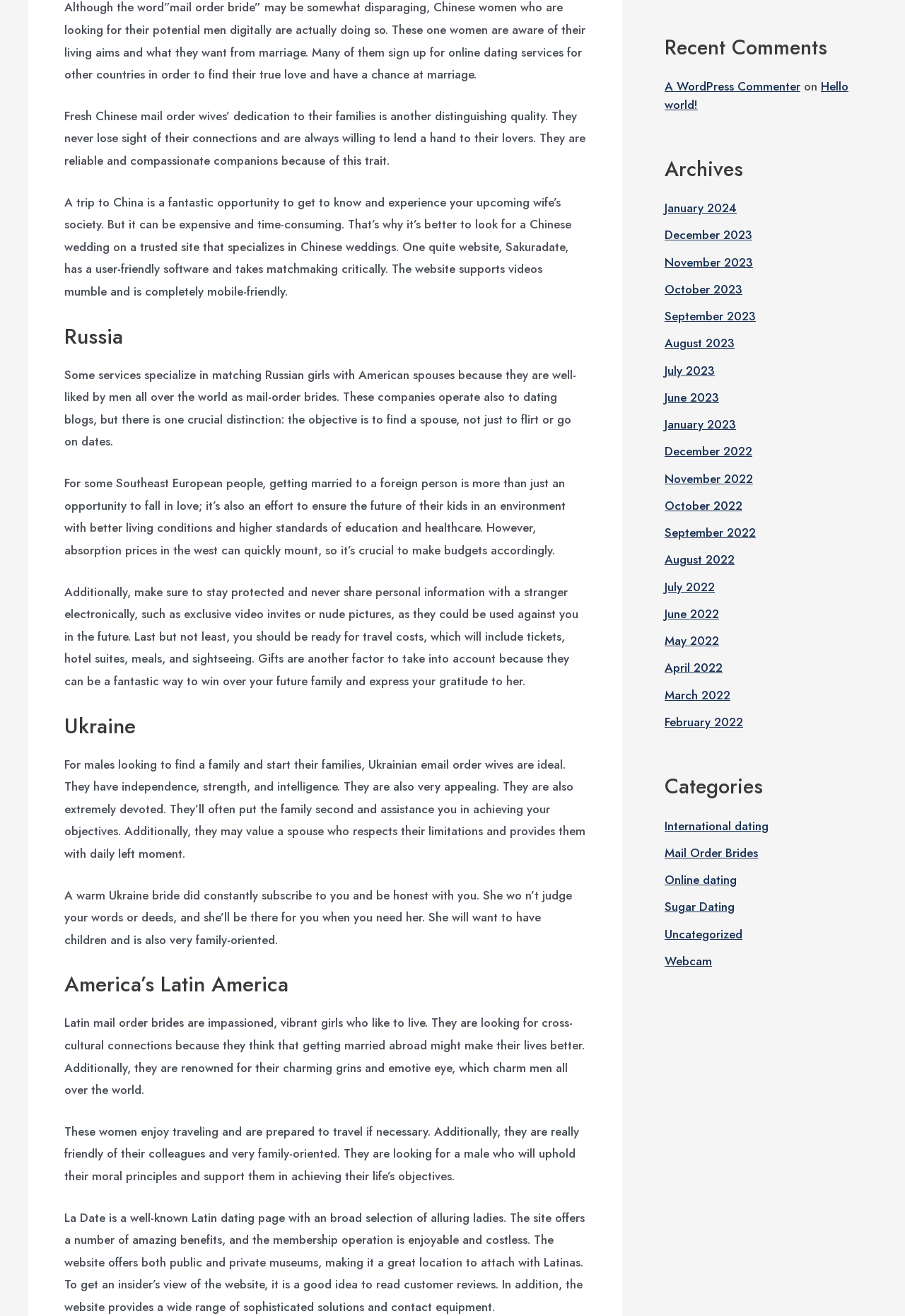Determine the bounding box coordinates of the UI element described below. Use the format (top-left x, top-left y, bottom-right x, bottom-right y) with floating point numbers between 0 and 1: August 2023

[0.734, 0.254, 0.812, 0.267]